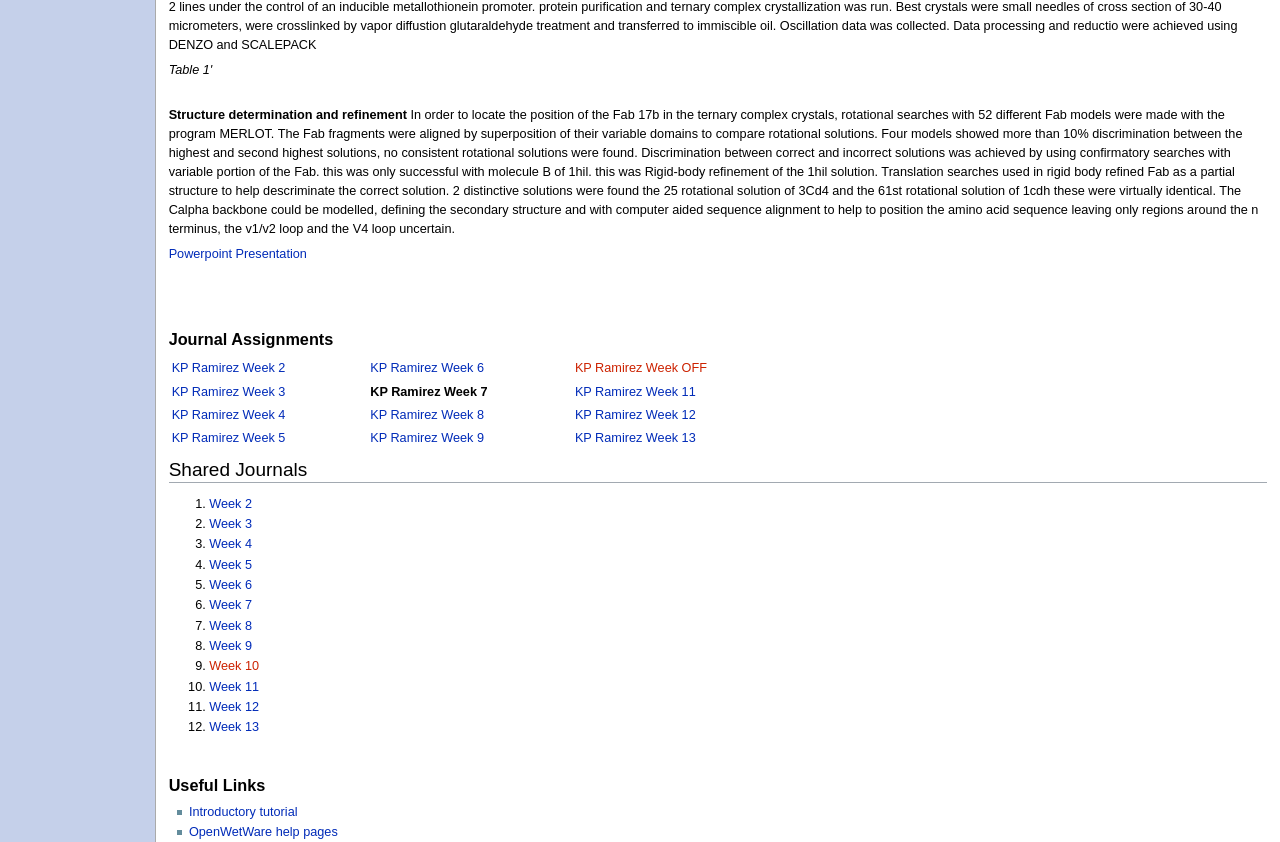Locate the bounding box coordinates of the element to click to perform the following action: 'Click the 'CASE STUDIES' link'. The coordinates should be given as four float values between 0 and 1, in the form of [left, top, right, bottom].

None